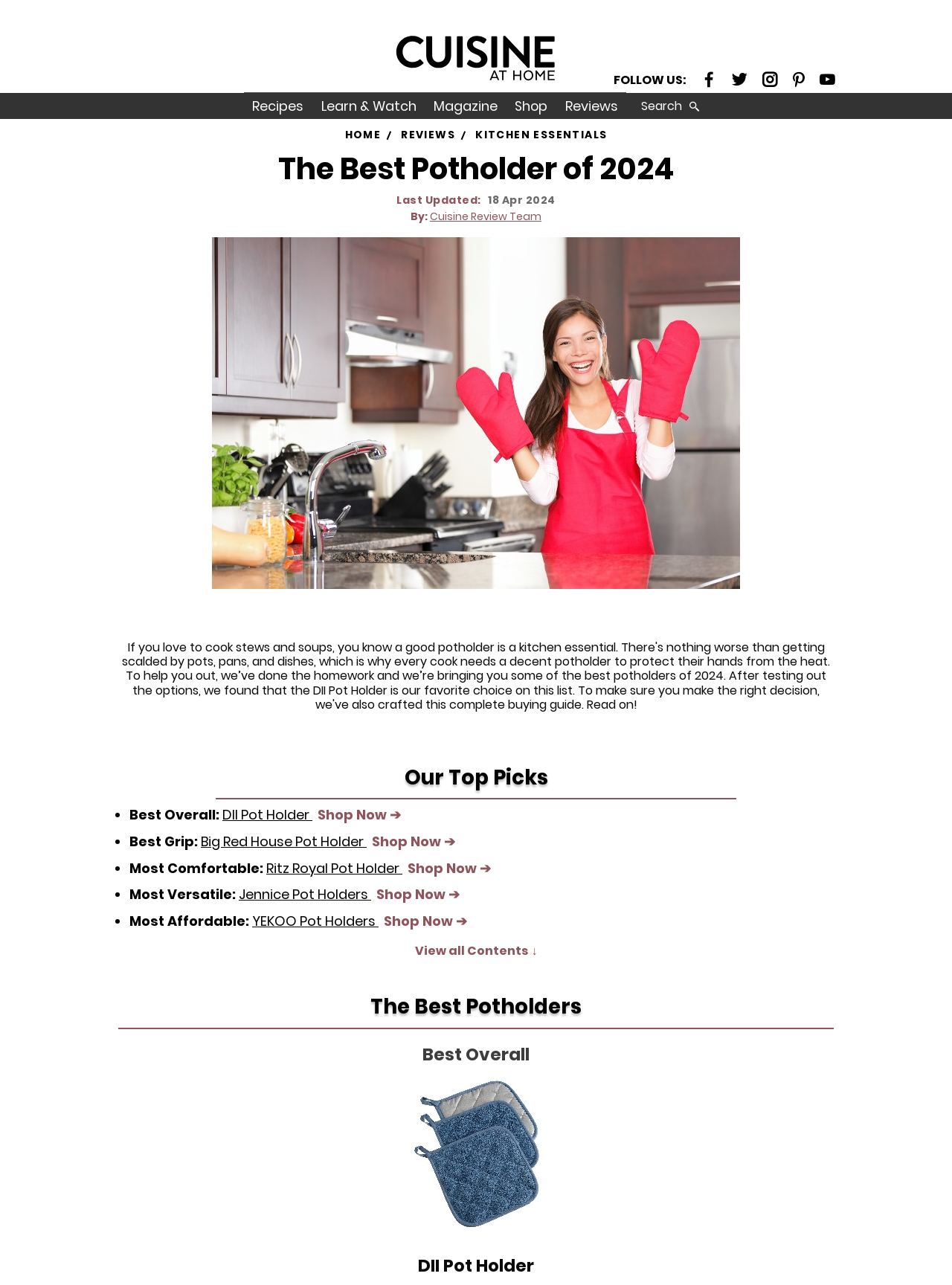What is the last updated date of the article?
Answer the question with a single word or phrase by looking at the picture.

18 Apr 2024